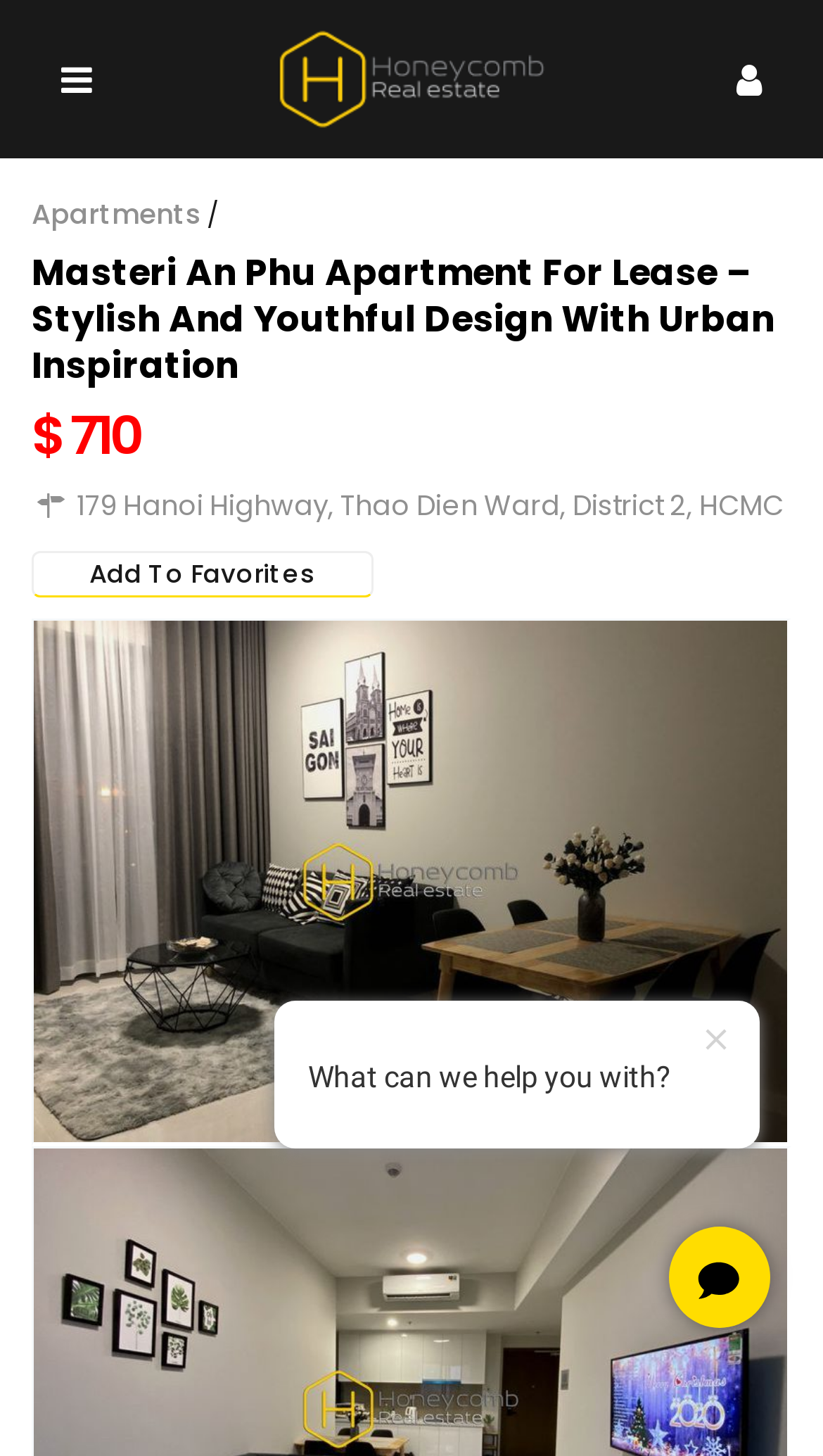What is the address of the Masteri An Phu apartment?
Make sure to answer the question with a detailed and comprehensive explanation.

The address of the Masteri An Phu apartment can be found in the StaticText element with the text '179 Hanoi Highway, Thao Dien Ward, District 2, HCMC' located at the coordinates [0.085, 0.334, 0.952, 0.361].